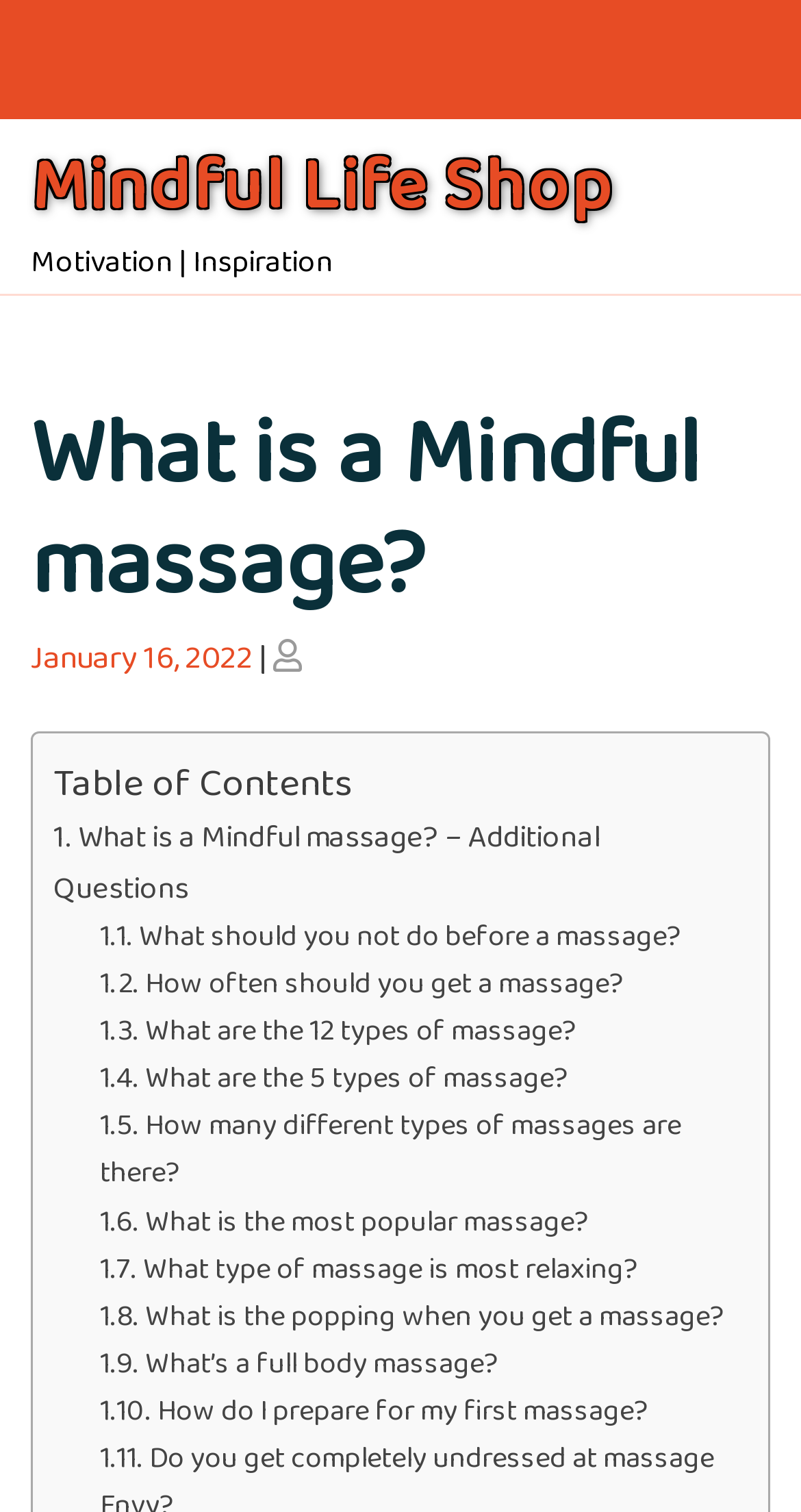Using the element description provided, determine the bounding box coordinates in the format (top-left x, top-left y, bottom-right x, bottom-right y). Ensure that all values are floating point numbers between 0 and 1. Element description: What’s a full body massage?

[0.181, 0.886, 0.622, 0.915]